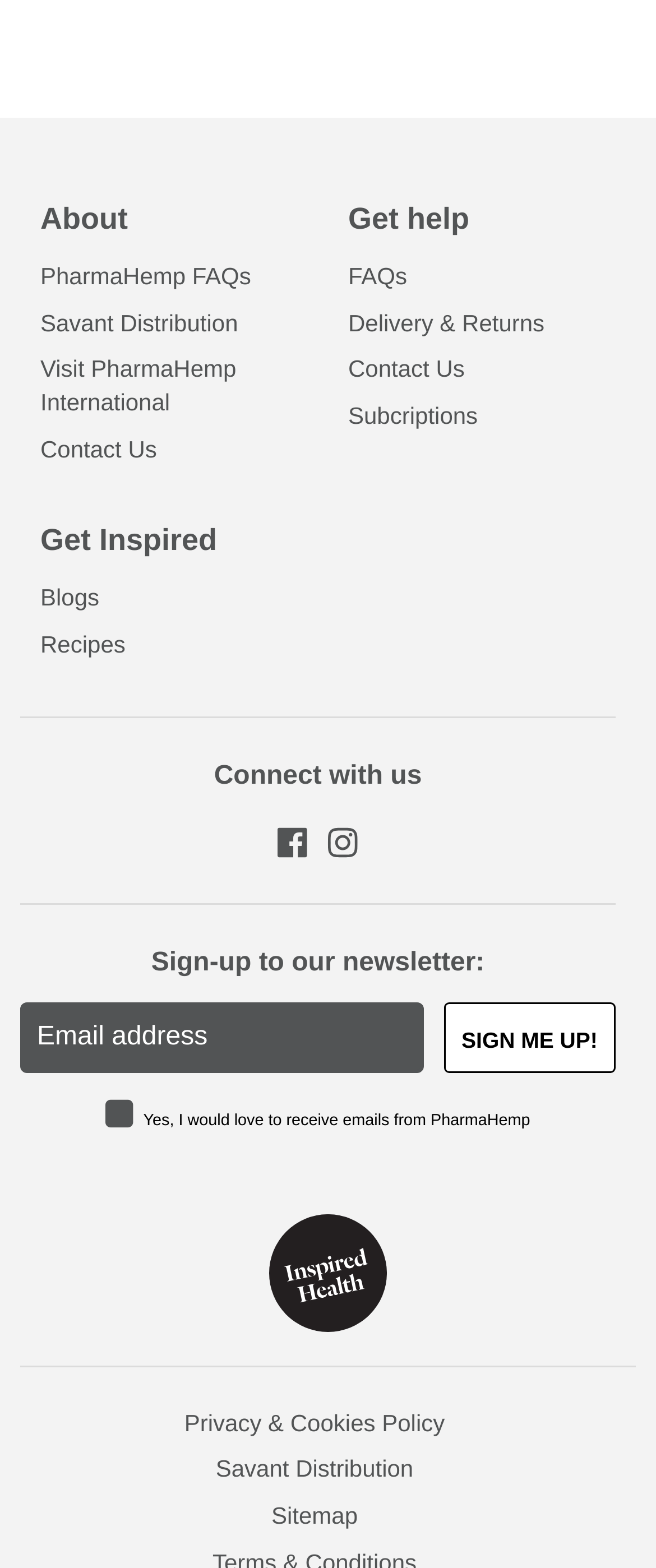Provide a short answer using a single word or phrase for the following question: 
What is the last link at the bottom of the page?

Sitemap